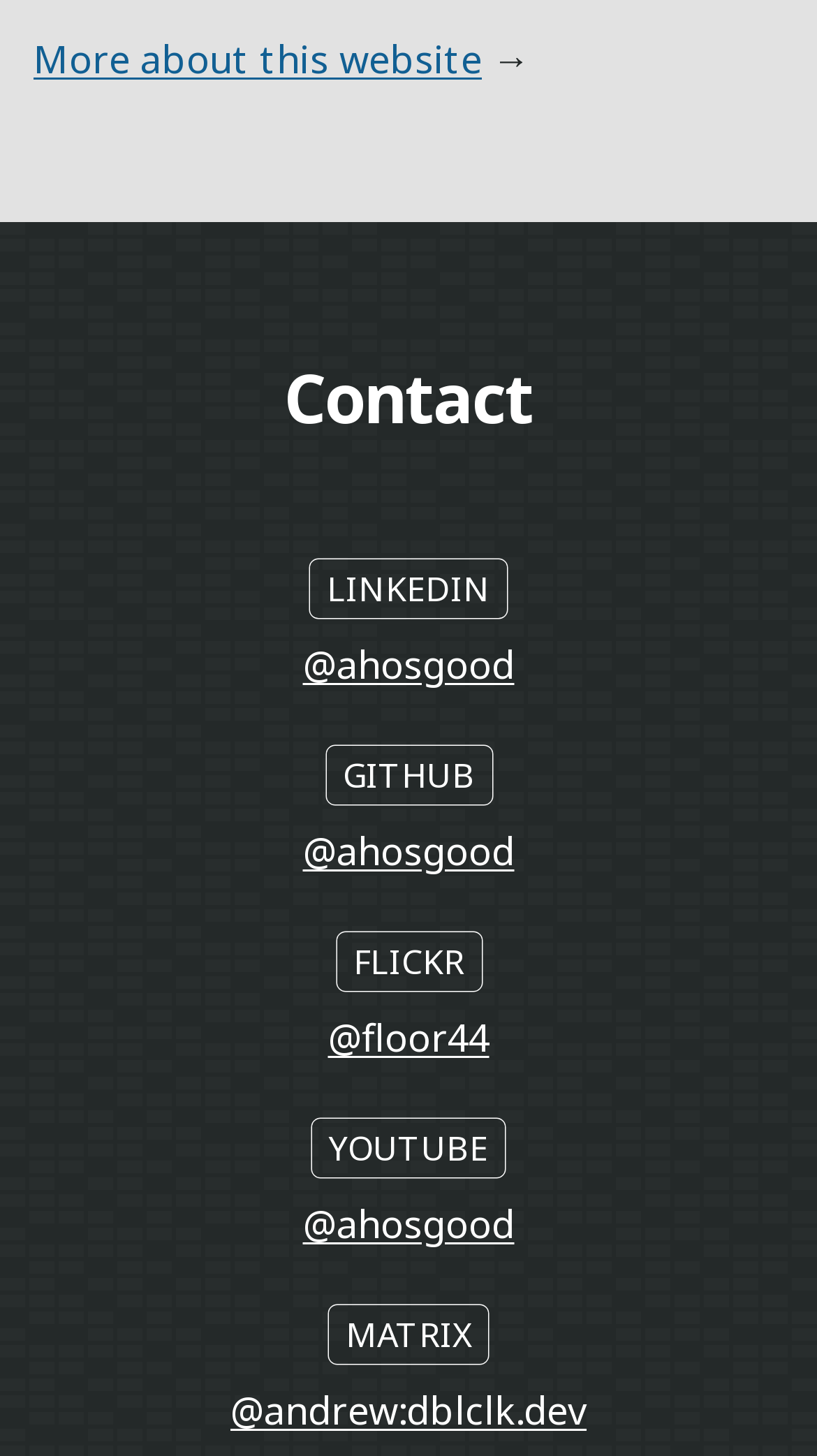What is the first social media platform listed?
Using the image, respond with a single word or phrase.

LINKEDIN